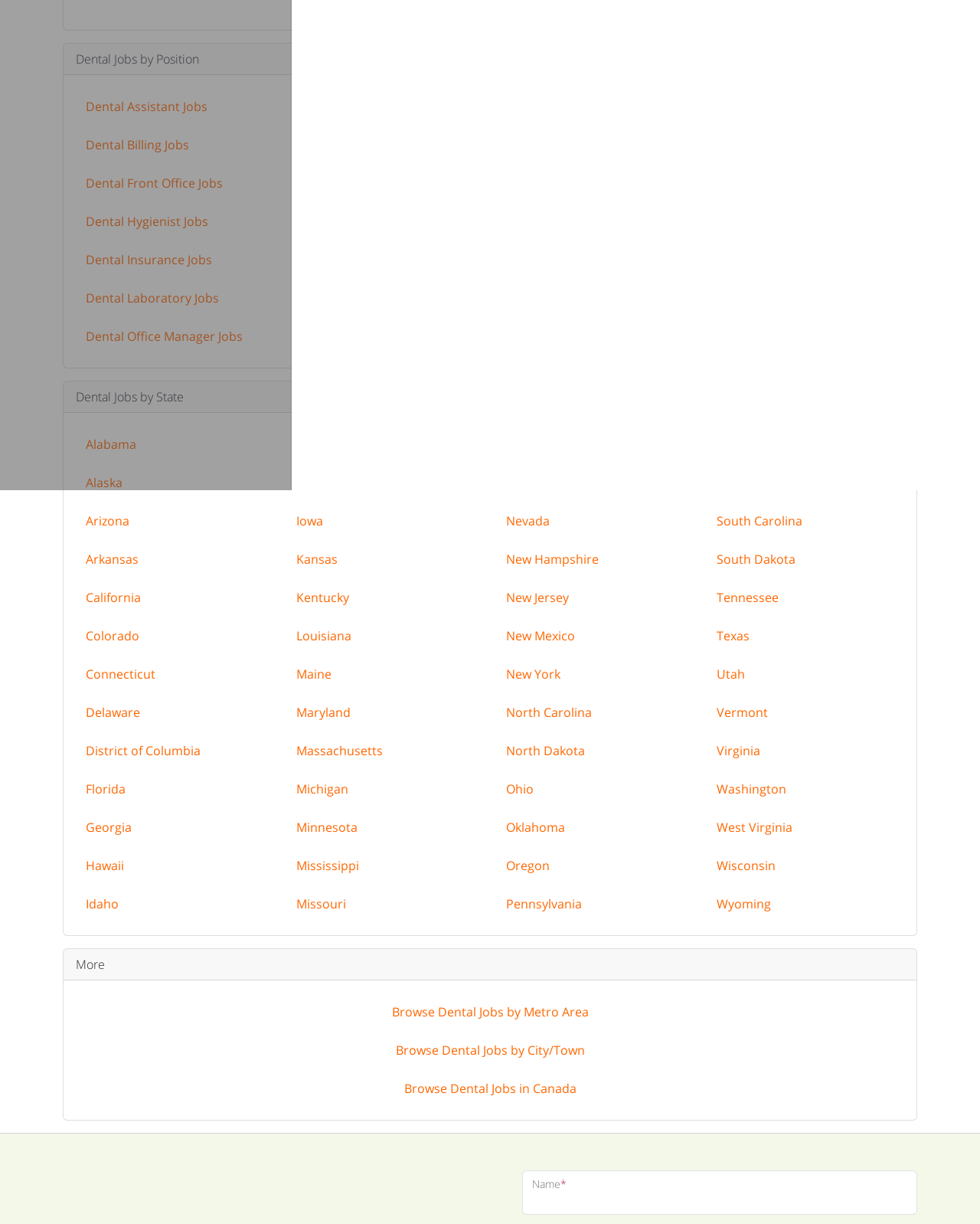Refer to the element description West Virginia and identify the corresponding bounding box in the screenshot. Format the coordinates as (top-left x, top-left y, bottom-right x, bottom-right y) with values in the range of 0 to 1.

[0.721, 0.66, 0.818, 0.692]